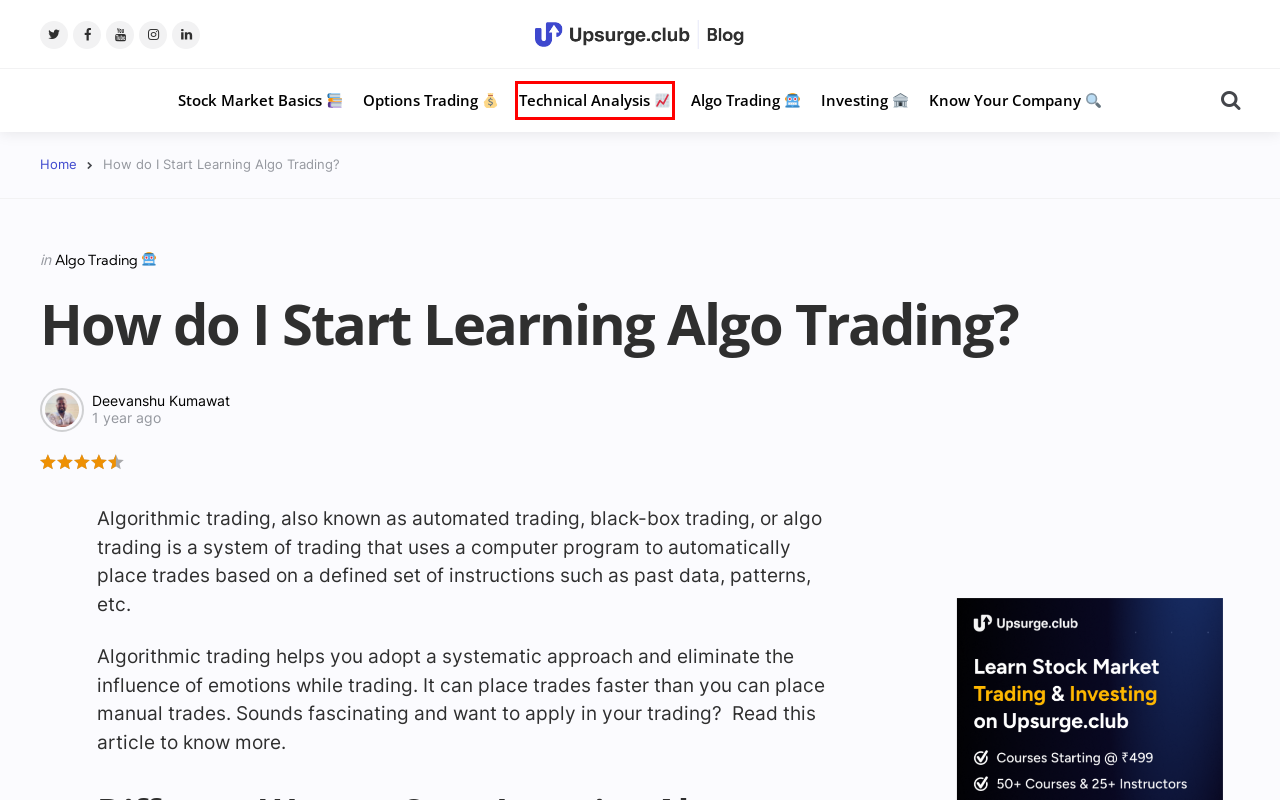Given a webpage screenshot with a red bounding box around a particular element, identify the best description of the new webpage that will appear after clicking on the element inside the red bounding box. Here are the candidates:
A. Know Your Company 🔍 Archives - Upsurge.club Blogs
B. Upsurge.club Blog - Simplifying Stock Market, Trading & Investing!
C. Read Trending Articles on Technical Analysis | Upsurge.club Blogs
D. Read Trending Articles on Options Trading | Upsurge.club Blogs
E. Deevanshu Kumawat, Author at Upsurge.club Blogs
F. What is Algo Trading? | Upsurge.club Blogs
G. Best Risk Management & Trading Psychology Course @ ₹499 | Upsurge.club
H. Read Trending Articles on Algo Trading | Upsurge.club Blogs

C